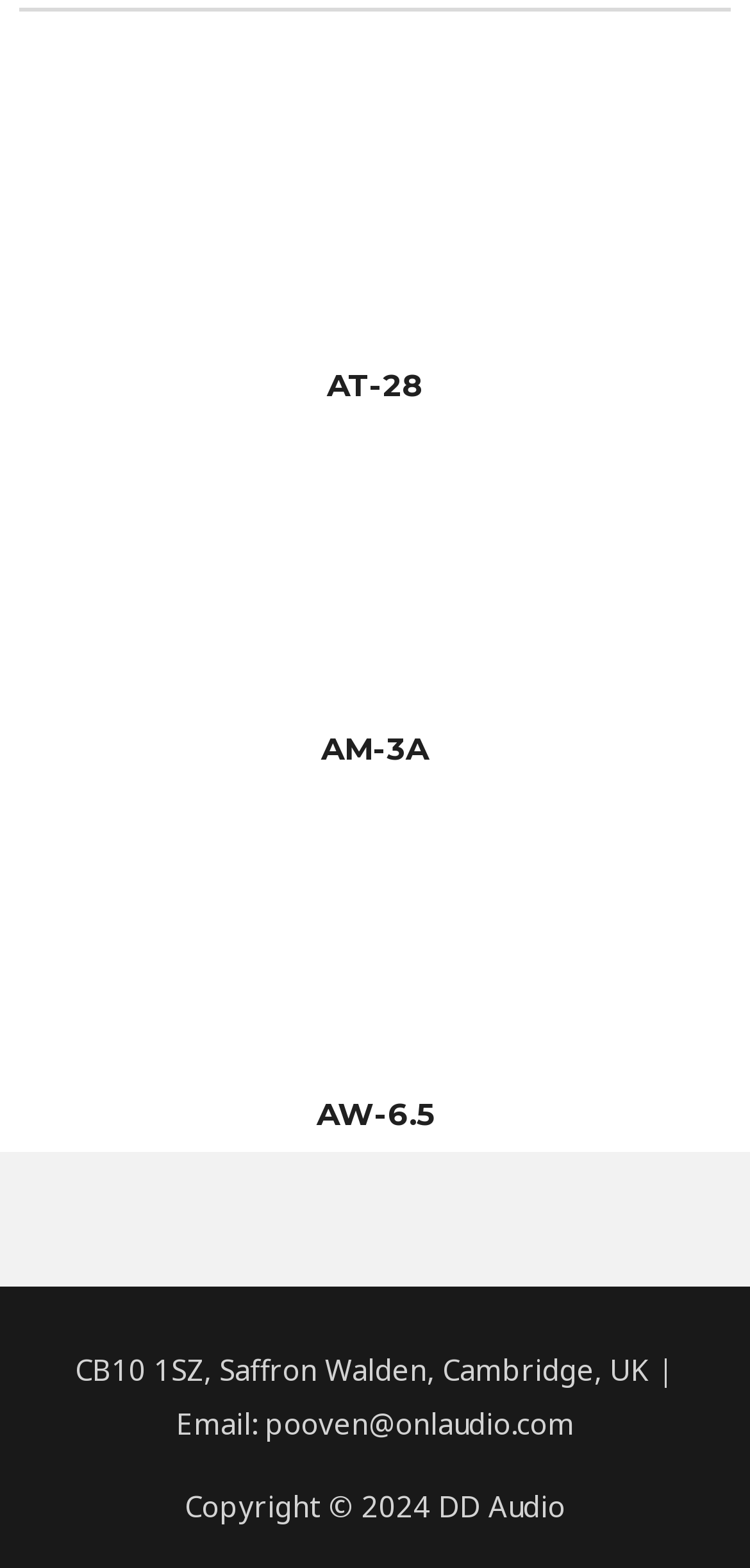Please provide a comprehensive response to the question based on the details in the image: What is the location mentioned on the webpage?

I found the location mentioned on the webpage by looking at the StaticText element with the content 'CB10 1SZ, Saffron Walden, Cambridge, UK | Email: pooven@onlaudio.com'. The location is Saffron Walden, Cambridge, UK.